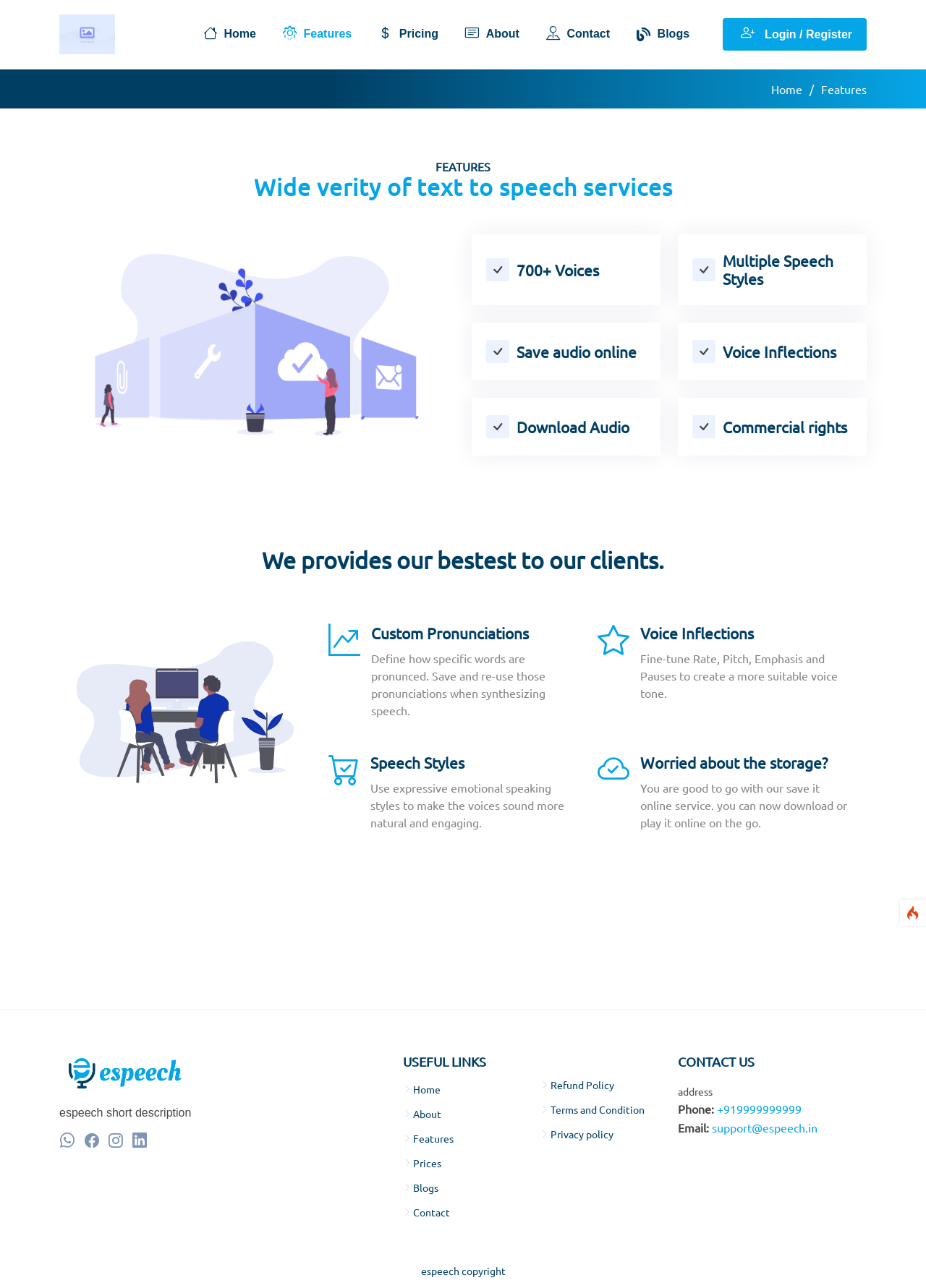Determine the bounding box coordinates for the HTML element mentioned in the following description: "Login / Register". The coordinates should be a list of four floats ranging from 0 to 1, represented as [left, top, right, bottom].

[0.781, 0.014, 0.936, 0.039]